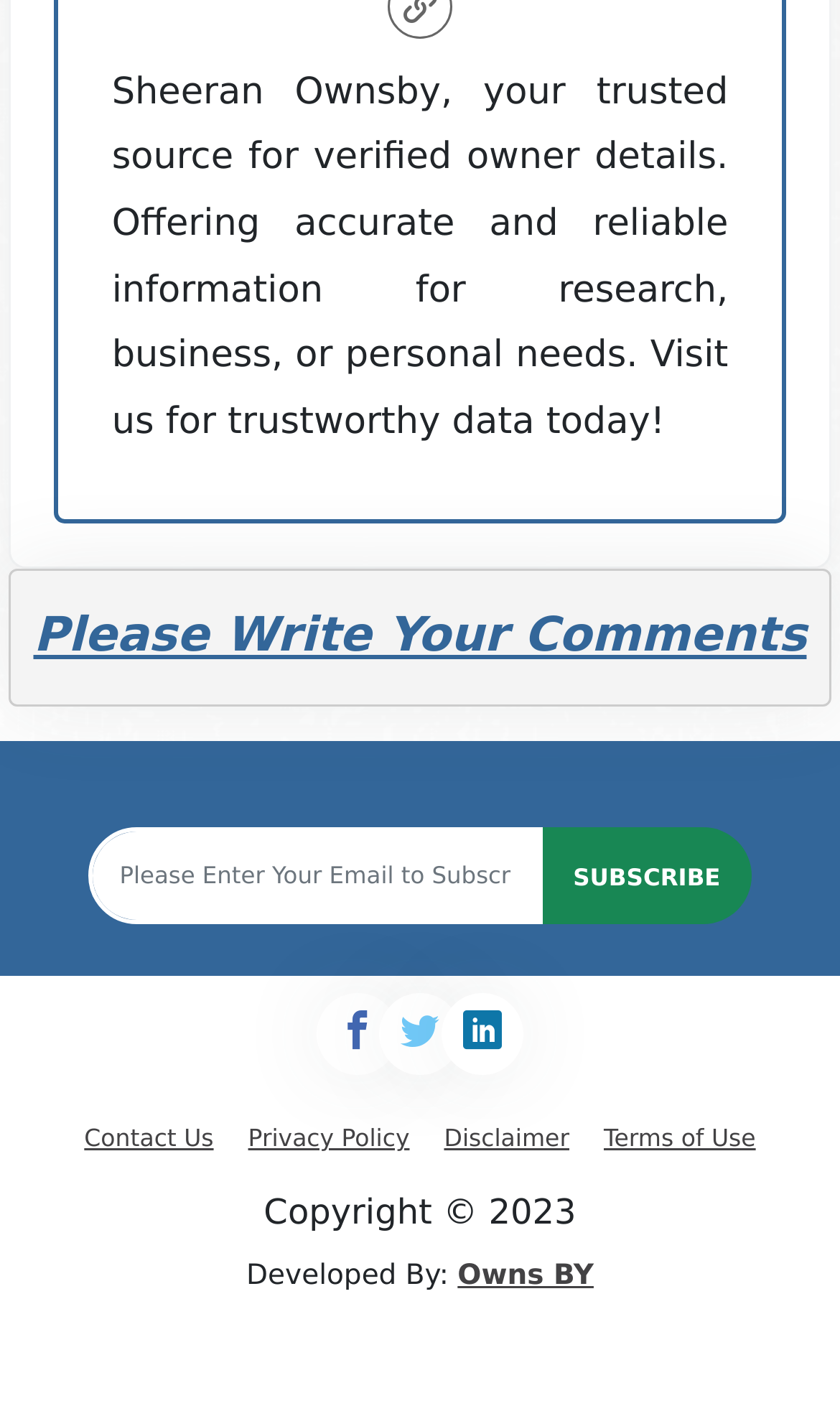What is the purpose of this website?
From the screenshot, supply a one-word or short-phrase answer.

Verified owner details